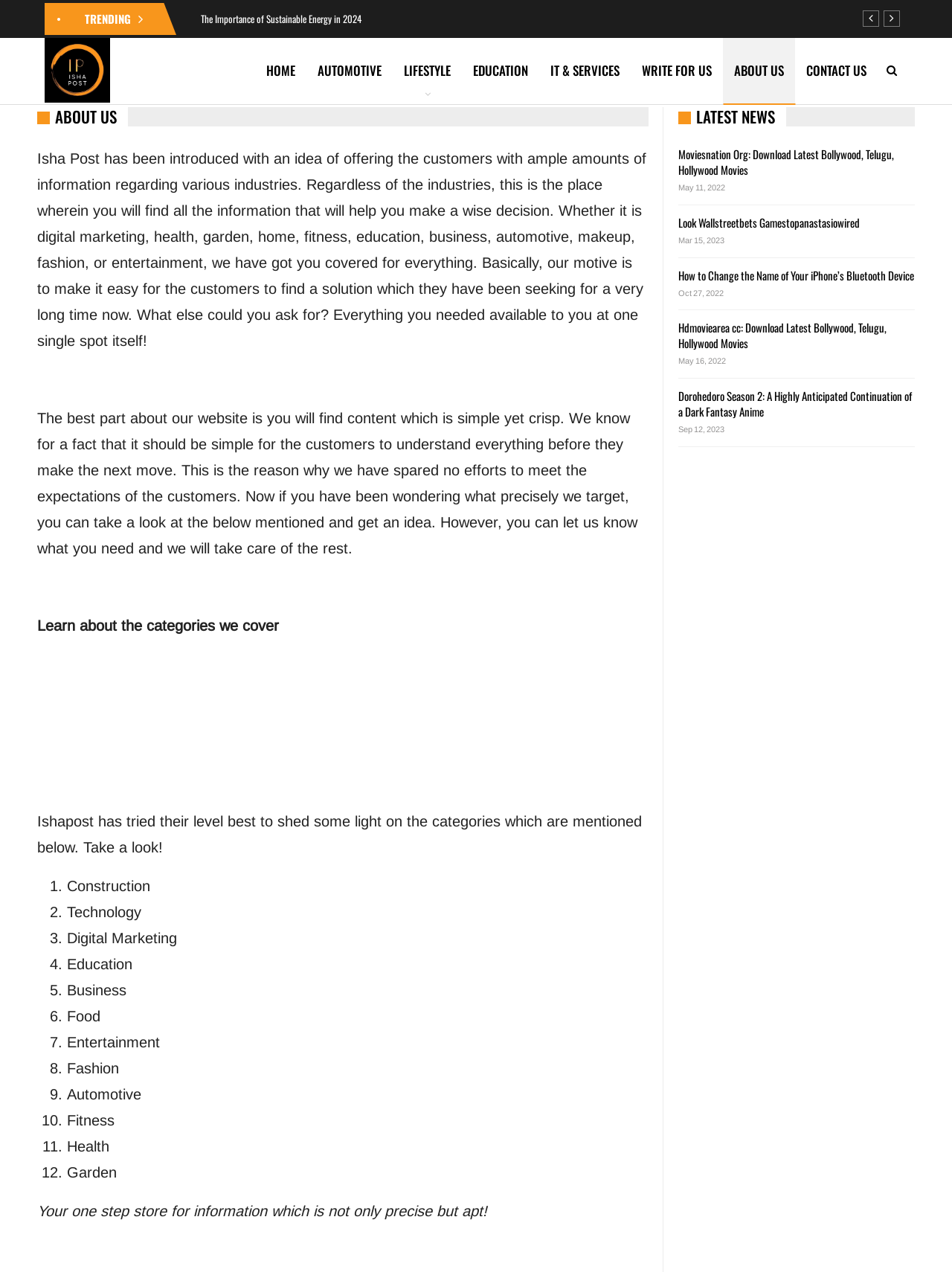Kindly provide the bounding box coordinates of the section you need to click on to fulfill the given instruction: "Check the 'LATEST NEWS' section".

[0.731, 0.082, 0.814, 0.101]